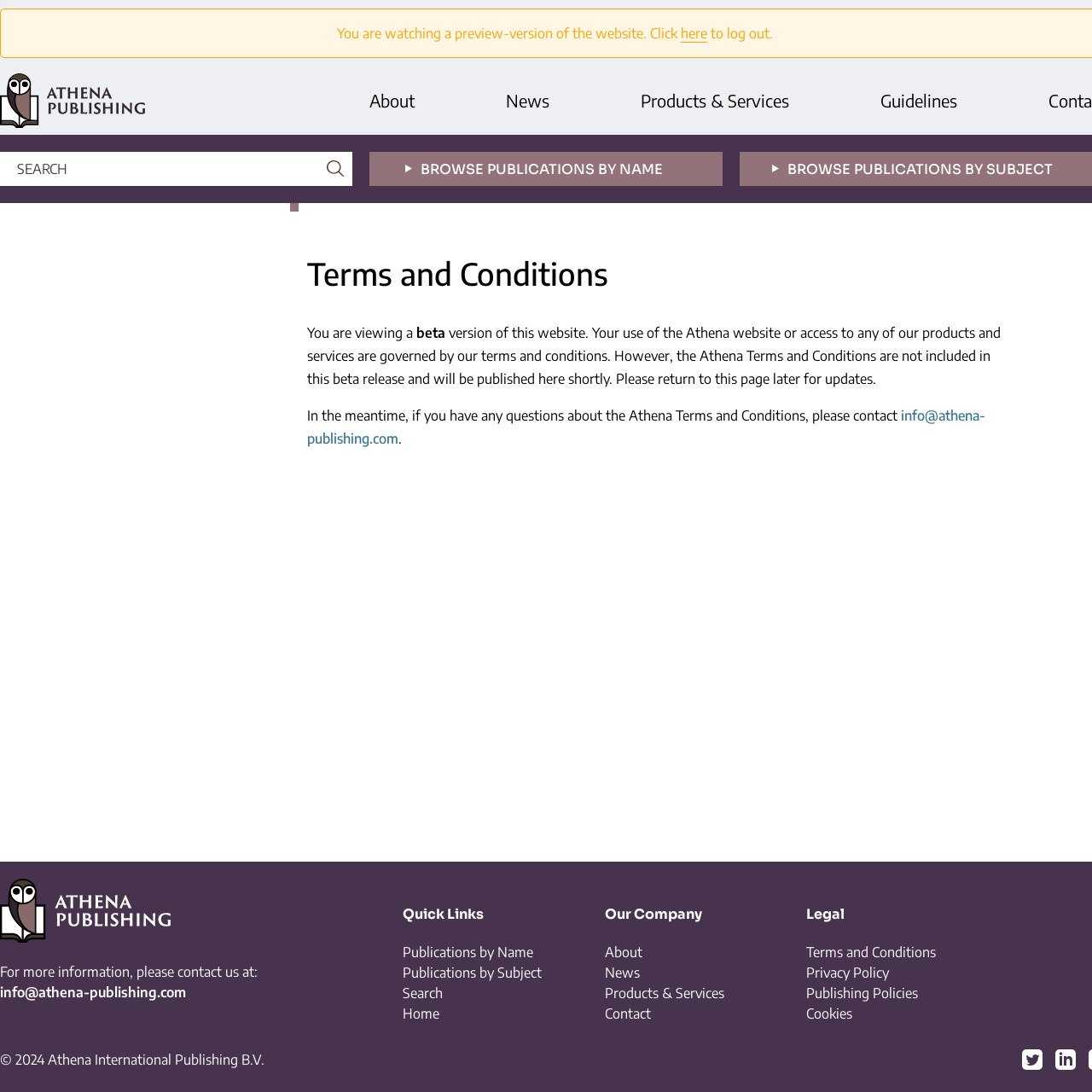Show the bounding box coordinates for the HTML element as described: "Contact".

[0.554, 0.92, 0.596, 0.936]